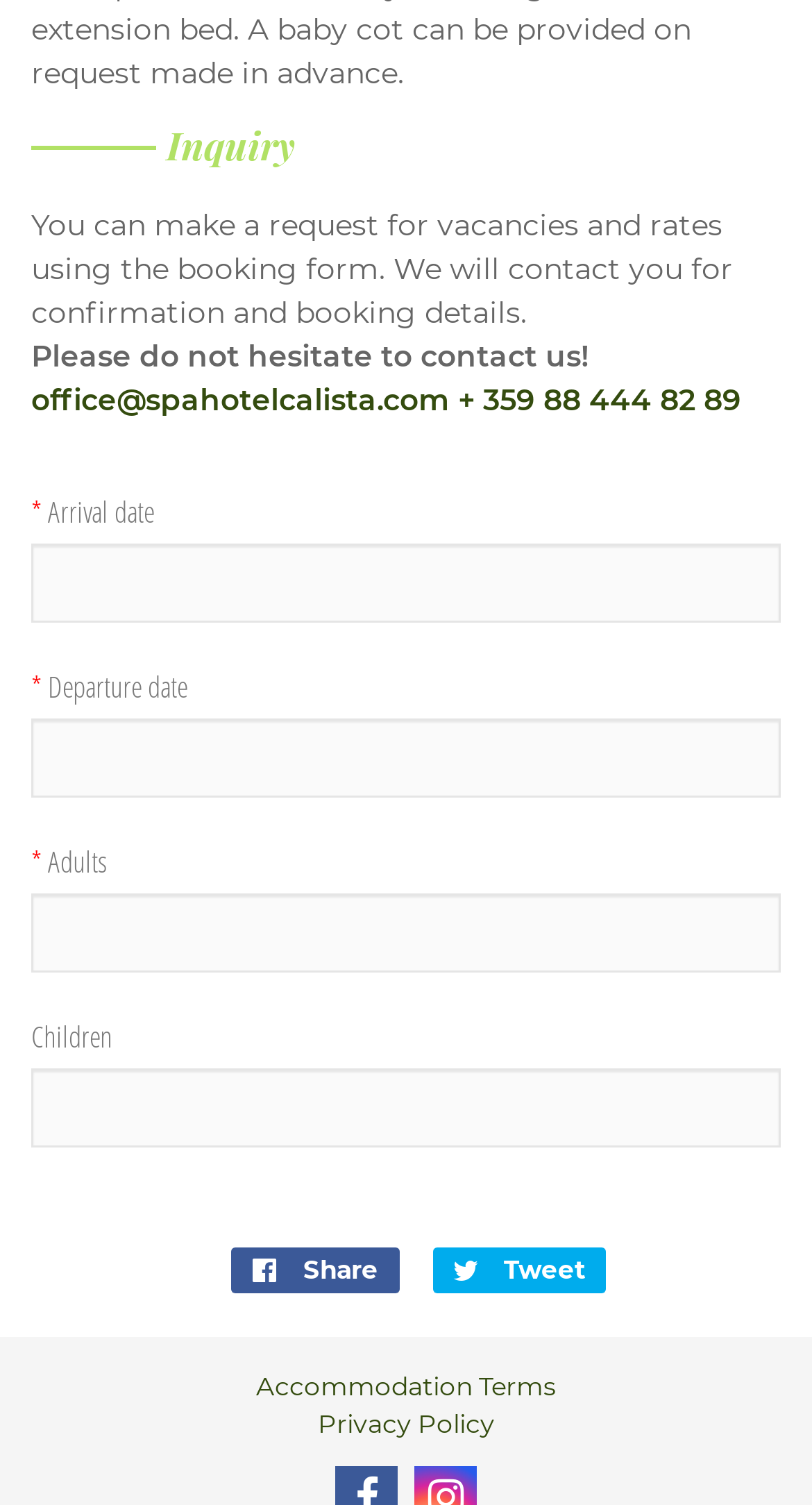Extract the bounding box coordinates of the UI element described: "Share". Provide the coordinates in the format [left, top, right, bottom] with values ranging from 0 to 1.

[0.284, 0.829, 0.491, 0.859]